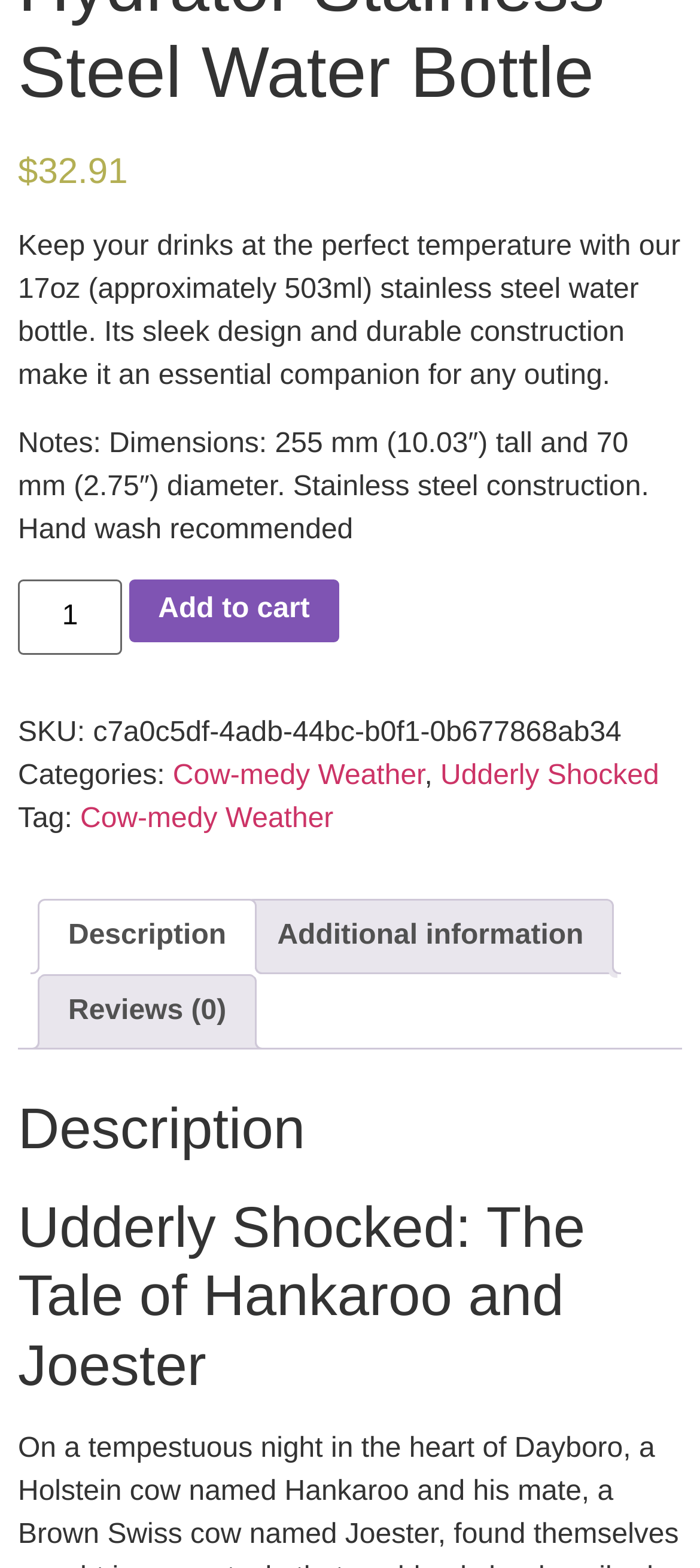Can you find the bounding box coordinates for the element to click on to achieve the instruction: "View product description"?

[0.054, 0.573, 0.367, 0.621]